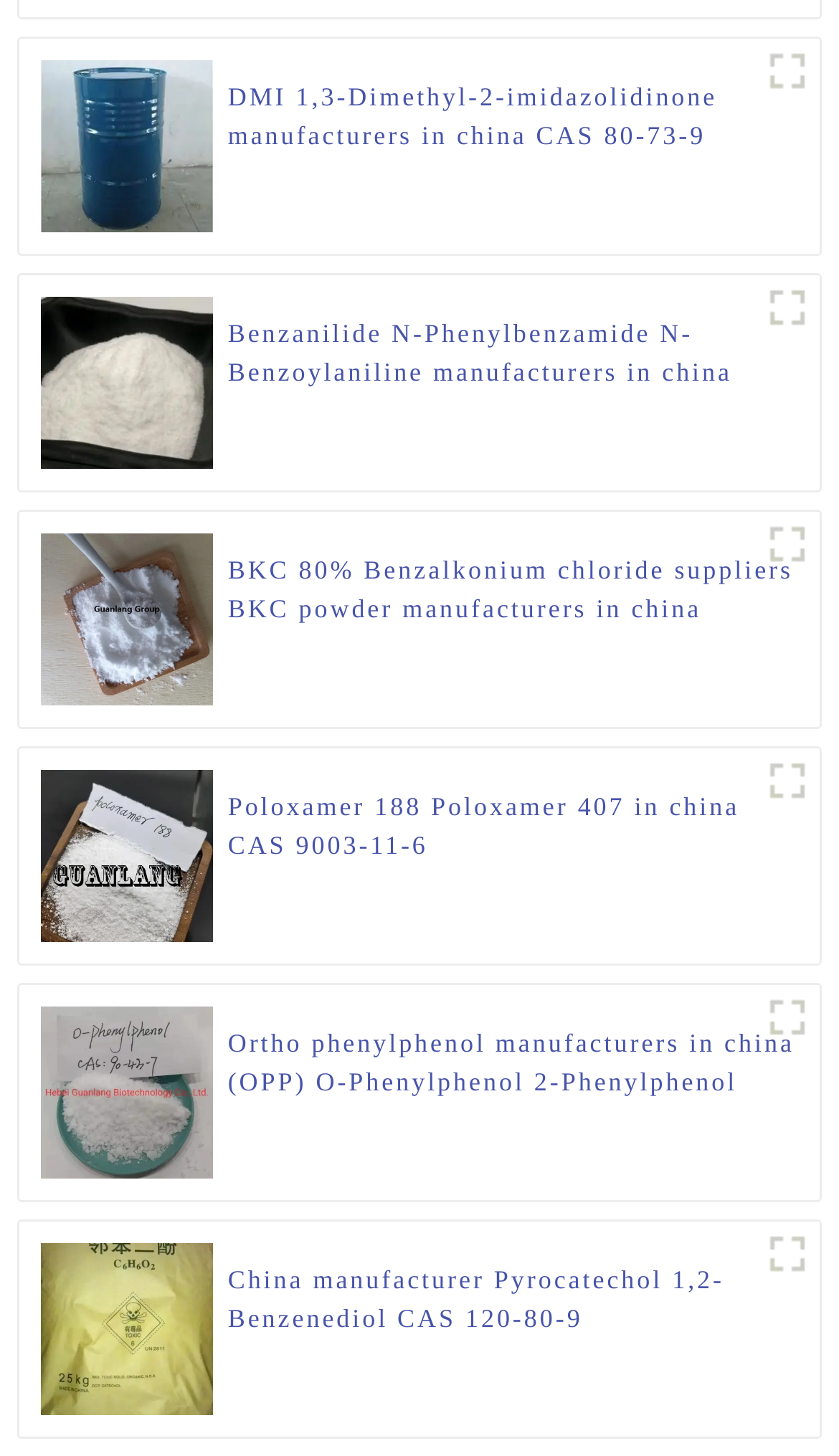Using the description: "title="CAS 9003-11-6 Poloxamer 188"", identify the bounding box of the corresponding UI element in the screenshot.

[0.9, 0.515, 0.977, 0.559]